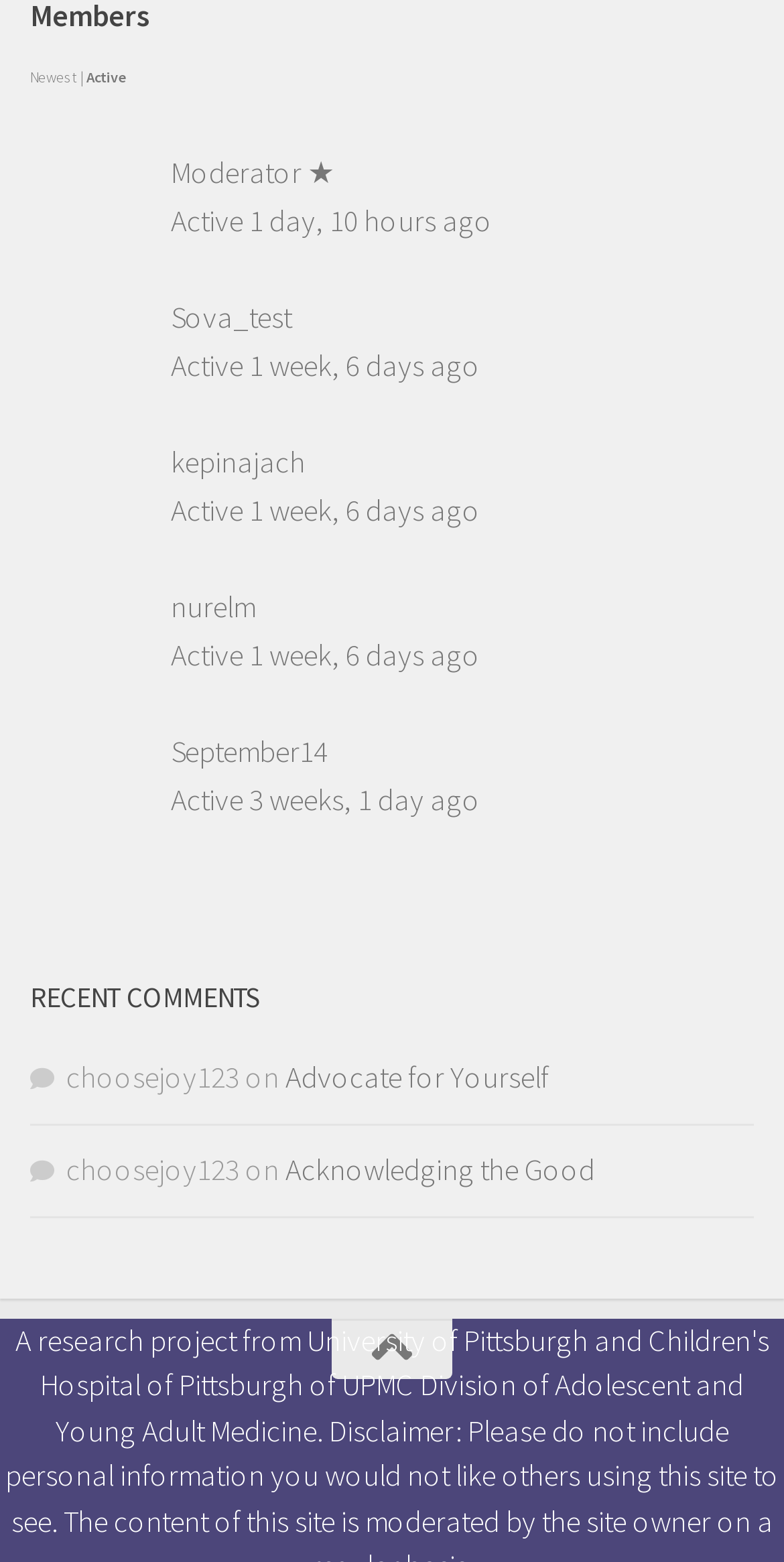Locate the bounding box coordinates of the area to click to fulfill this instruction: "Go to the page of newest comments". The bounding box should be presented as four float numbers between 0 and 1, in the order [left, top, right, bottom].

[0.038, 0.044, 0.097, 0.055]